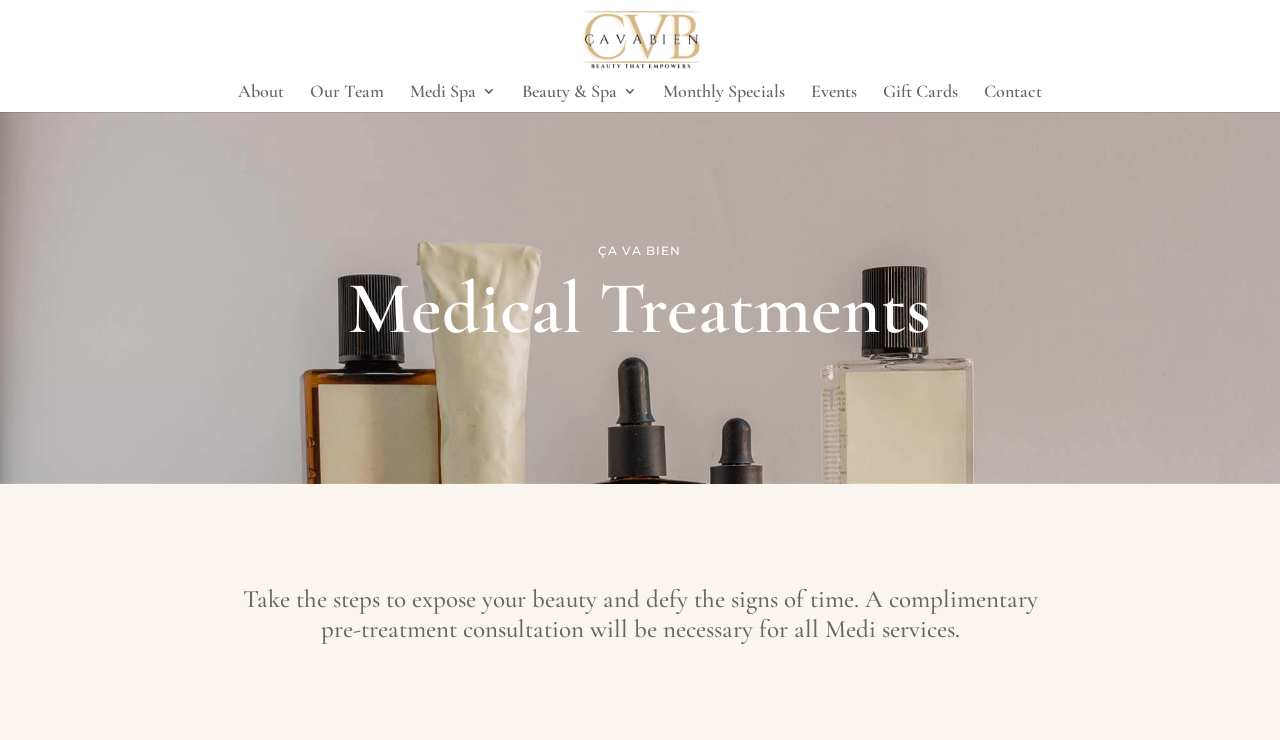Please identify the bounding box coordinates of the clickable element to fulfill the following instruction: "explore medical spa services". The coordinates should be four float numbers between 0 and 1, i.e., [left, top, right, bottom].

[0.32, 0.114, 0.388, 0.151]